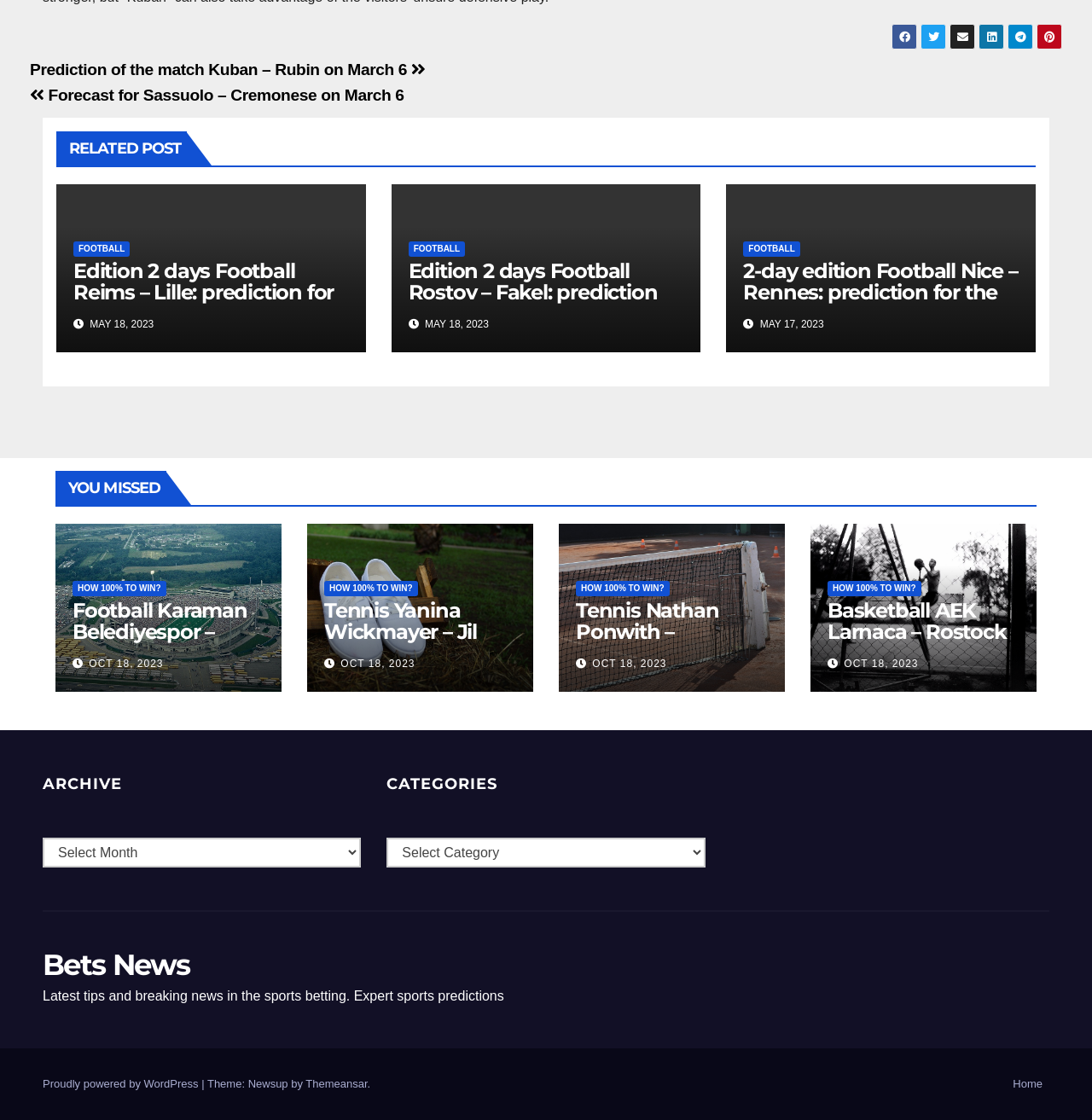For the given element description Football, determine the bounding box coordinates of the UI element. The coordinates should follow the format (top-left x, top-left y, bottom-right x, bottom-right y) and be within the range of 0 to 1.

[0.374, 0.216, 0.426, 0.229]